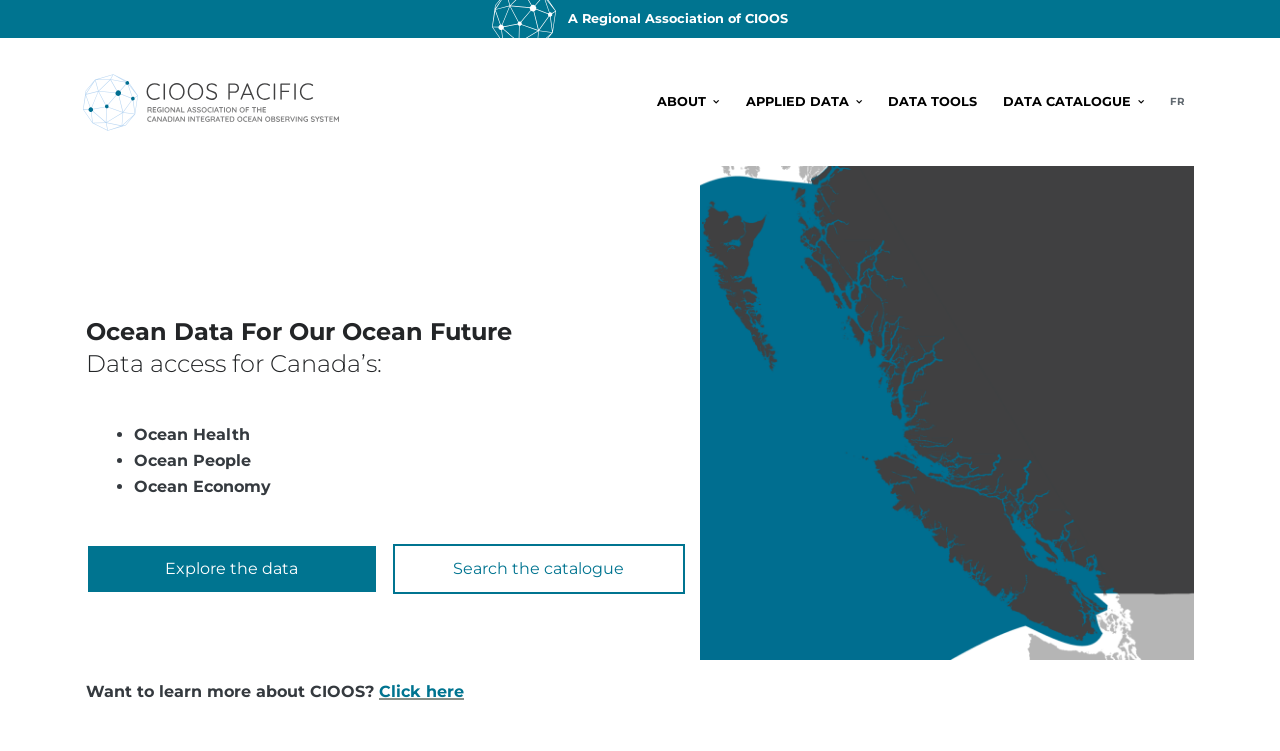Identify the bounding box coordinates of the area you need to click to perform the following instruction: "Edit the task".

None